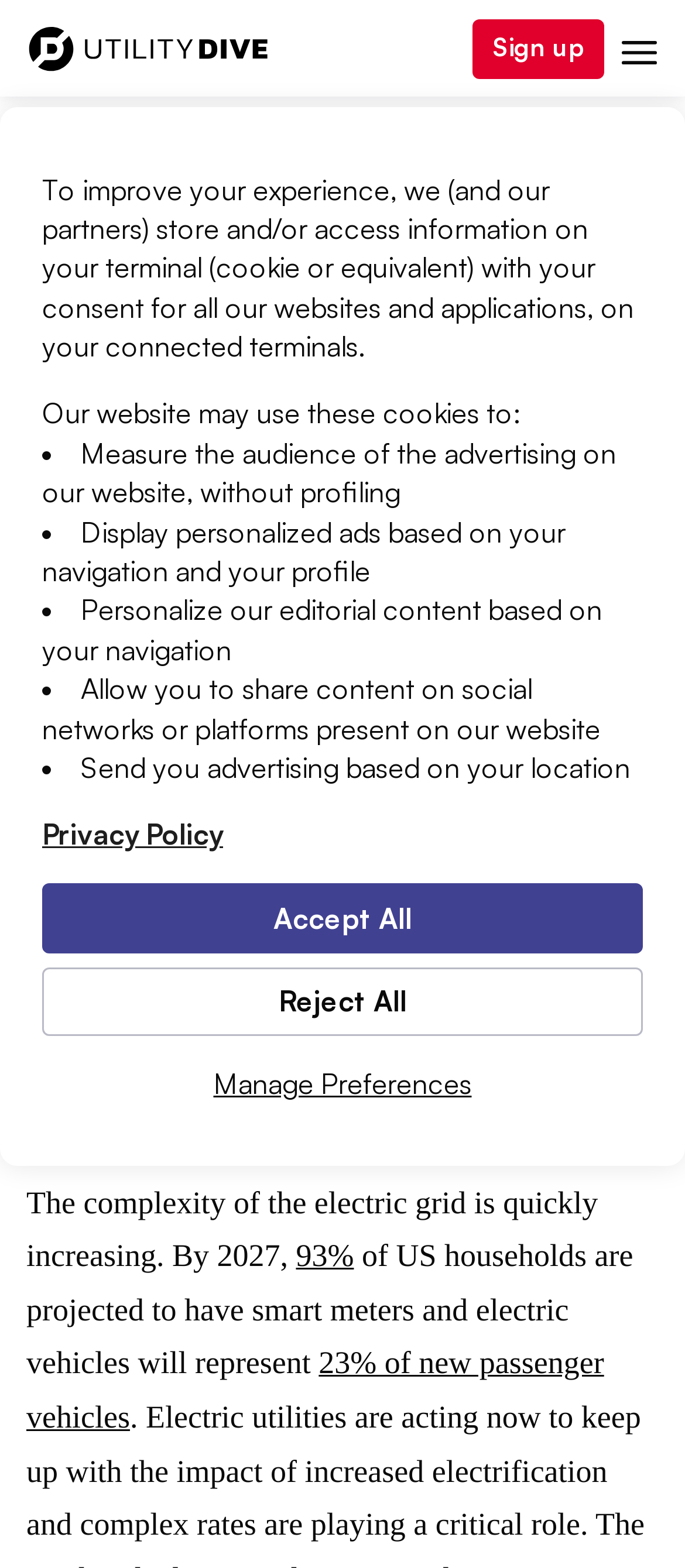Identify the bounding box coordinates of the specific part of the webpage to click to complete this instruction: "Click the 'Utility Dive' link".

[0.041, 0.017, 0.391, 0.04]